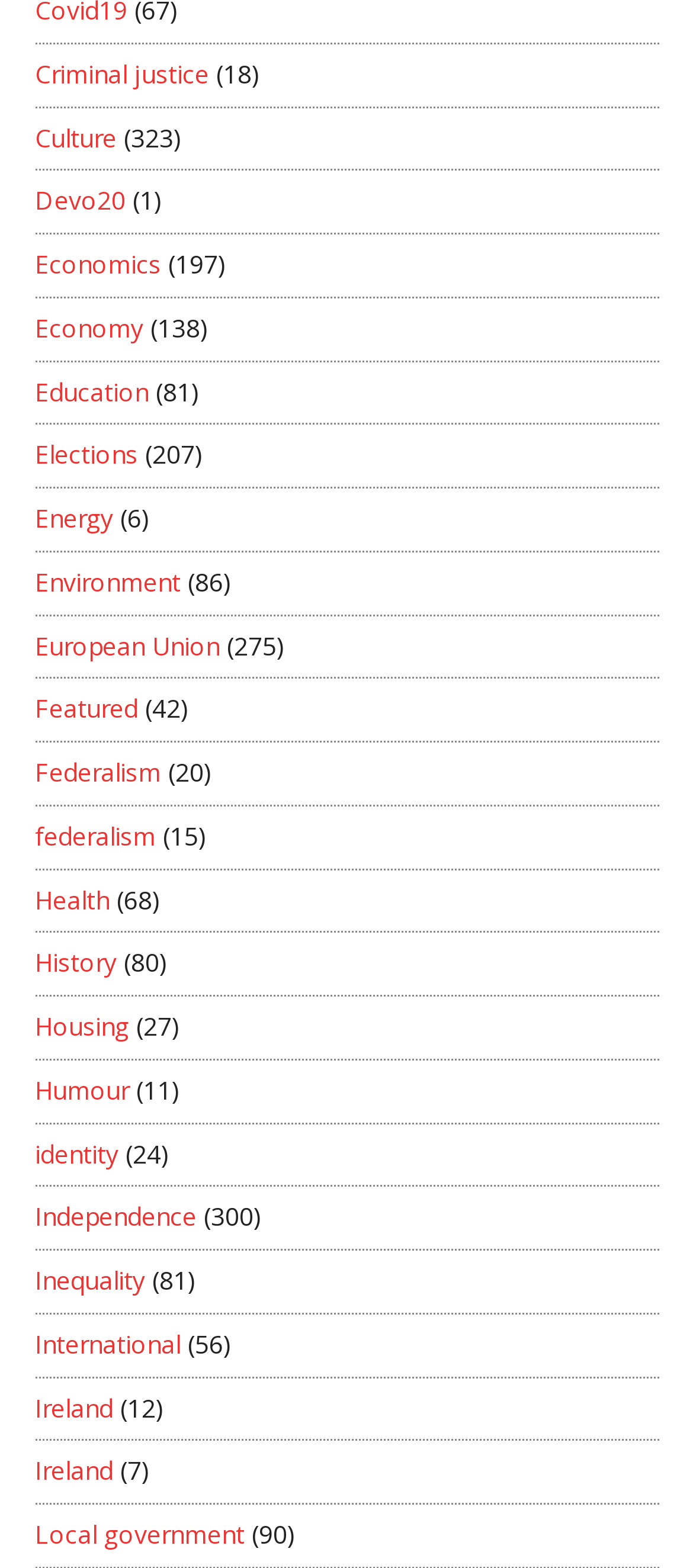Using a single word or phrase, answer the following question: 
How many topics have more than 100 articles?

4